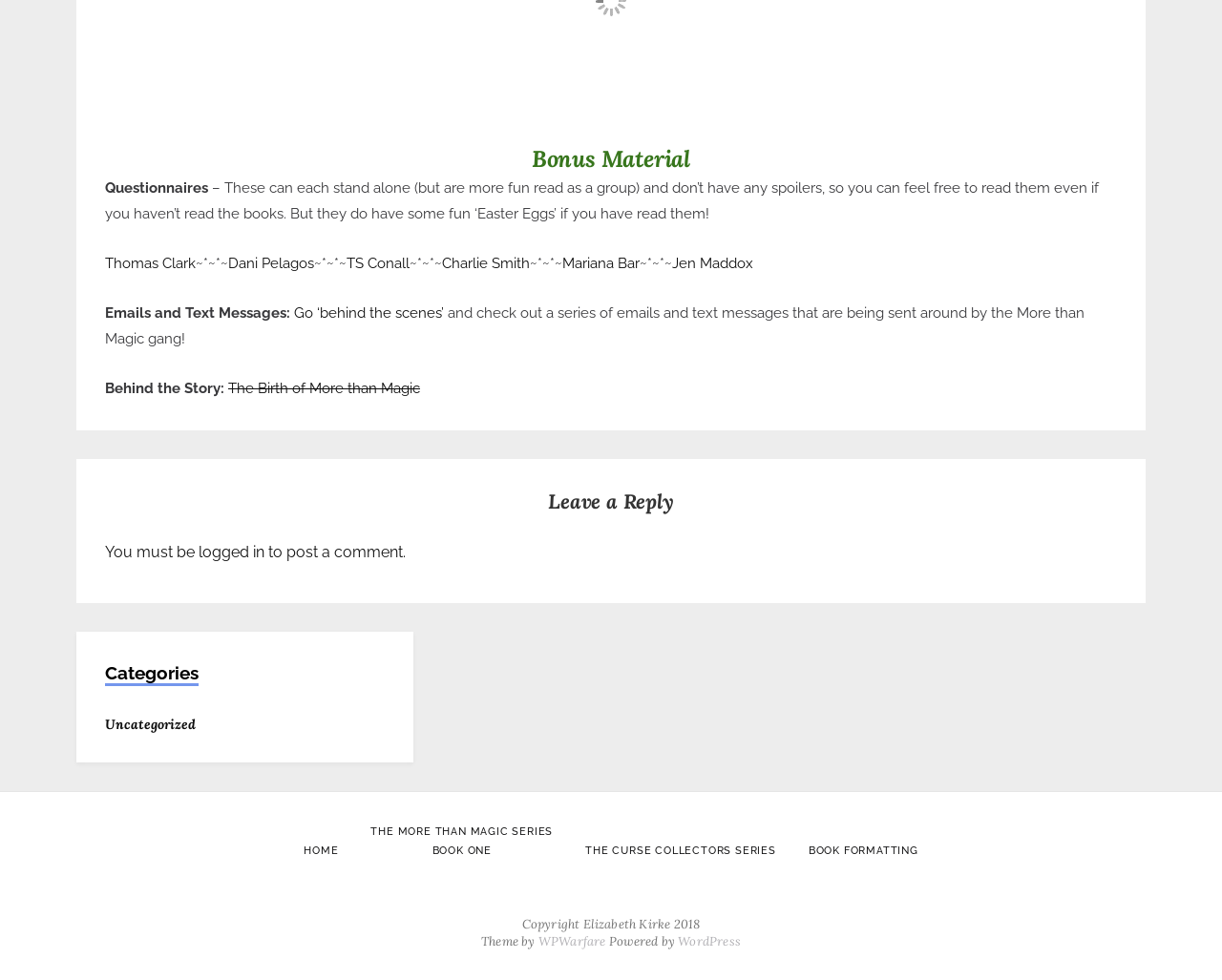Please identify the bounding box coordinates of the clickable area that will fulfill the following instruction: "Read the article 'March 17, 2021: Love Makes a Man Do Kooky Things'". The coordinates should be in the format of four float numbers between 0 and 1, i.e., [left, top, right, bottom].

None